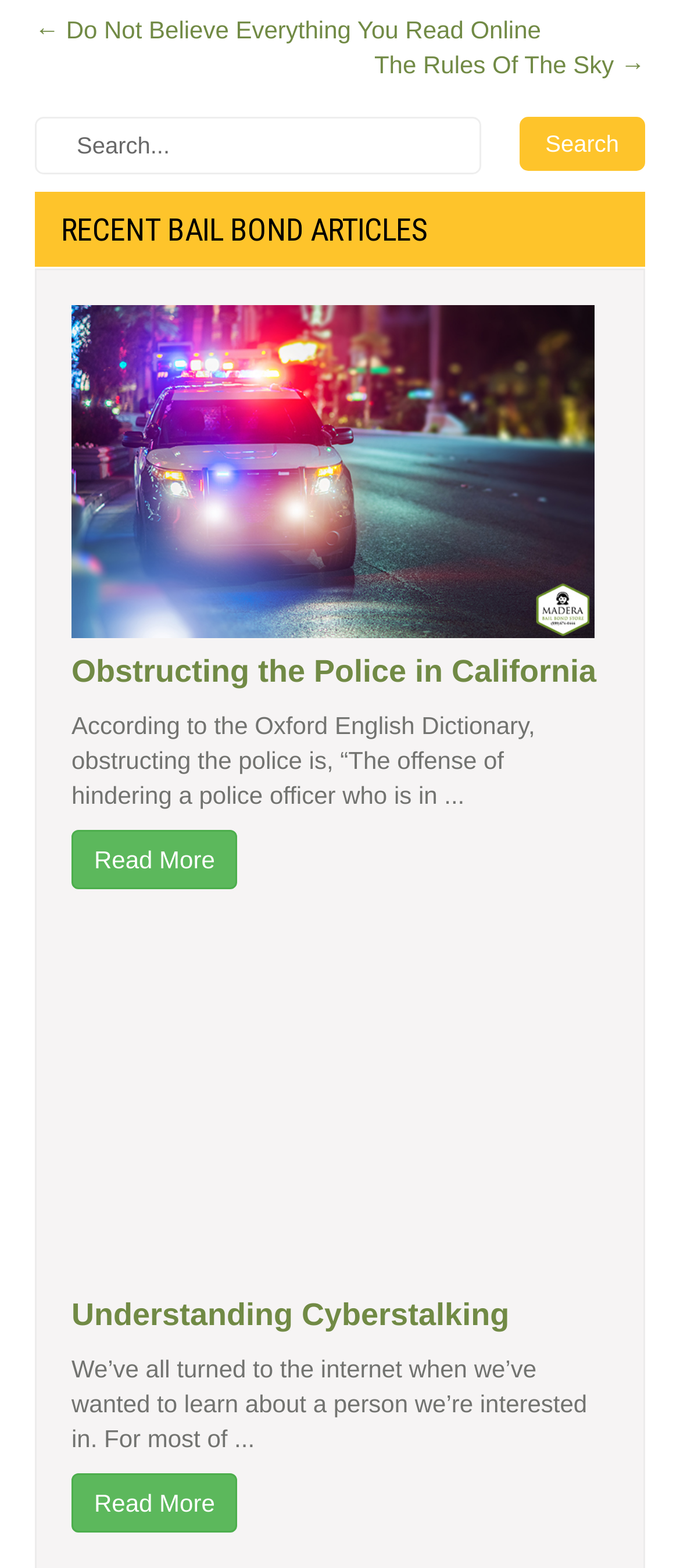Please identify the bounding box coordinates of the region to click in order to complete the given instruction: "Read more about 'Understanding Cyberstalking'". The coordinates should be four float numbers between 0 and 1, i.e., [left, top, right, bottom].

[0.105, 0.939, 0.349, 0.977]